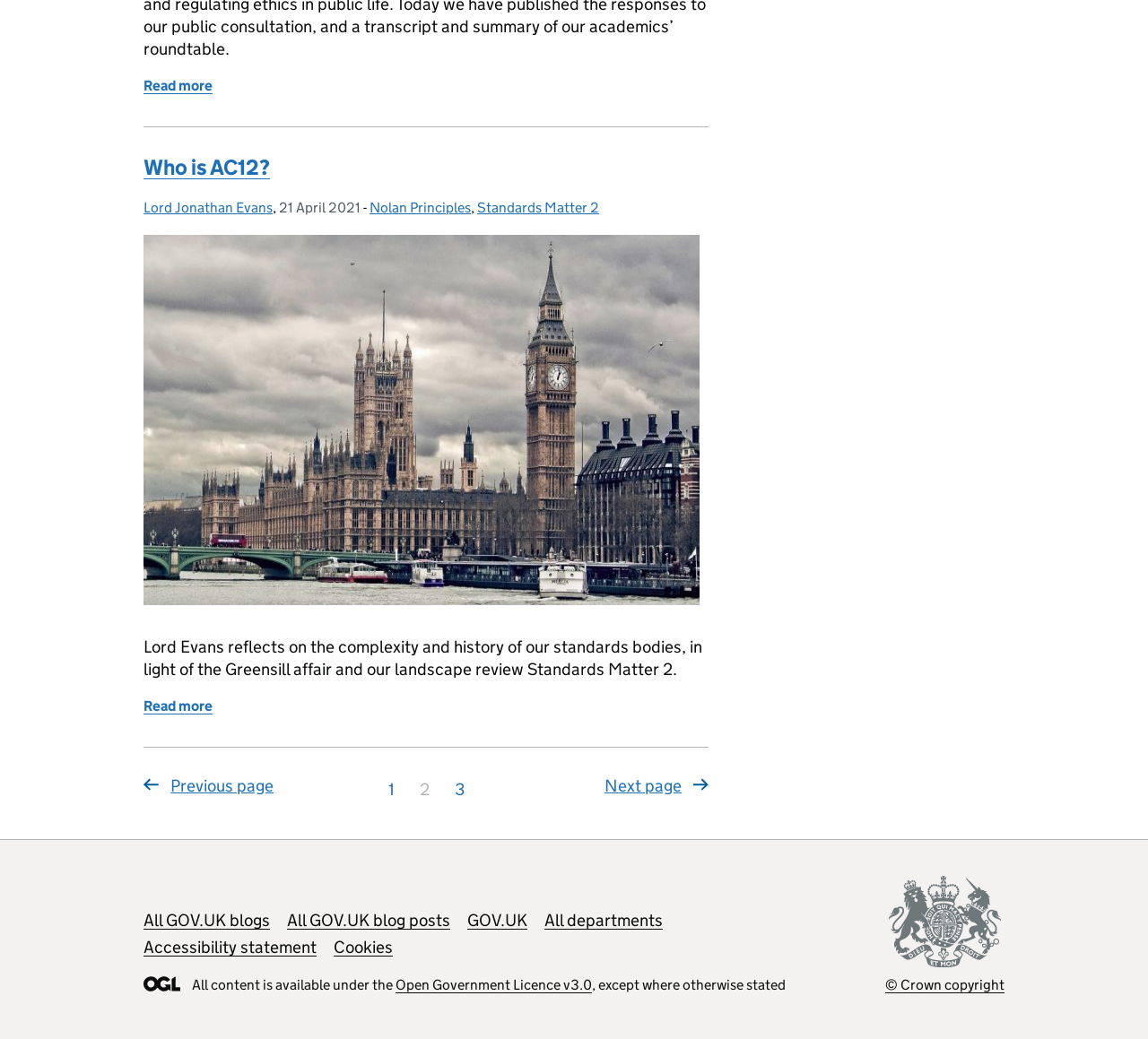Determine the bounding box coordinates of the region to click in order to accomplish the following instruction: "Visit GOV.UK". Provide the coordinates as four float numbers between 0 and 1, specifically [left, top, right, bottom].

[0.407, 0.876, 0.459, 0.896]